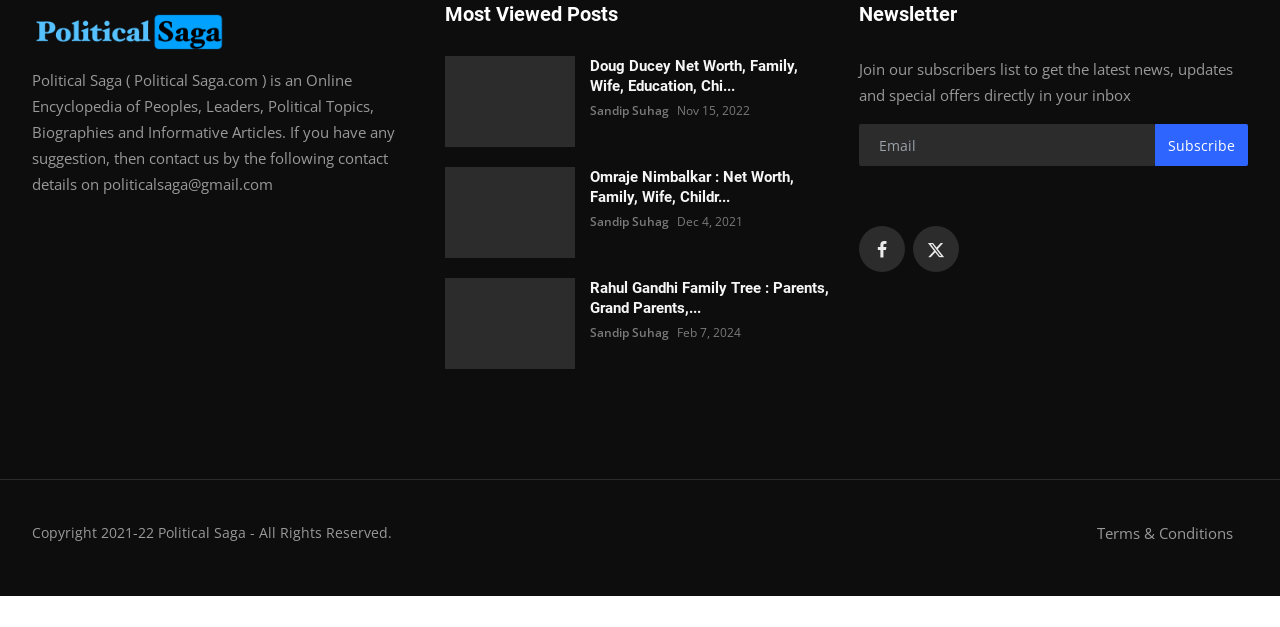Find the UI element described as: "Sandip Suhag" and predict its bounding box coordinates. Ensure the coordinates are four float numbers between 0 and 1, [left, top, right, bottom].

[0.461, 0.334, 0.523, 0.375]